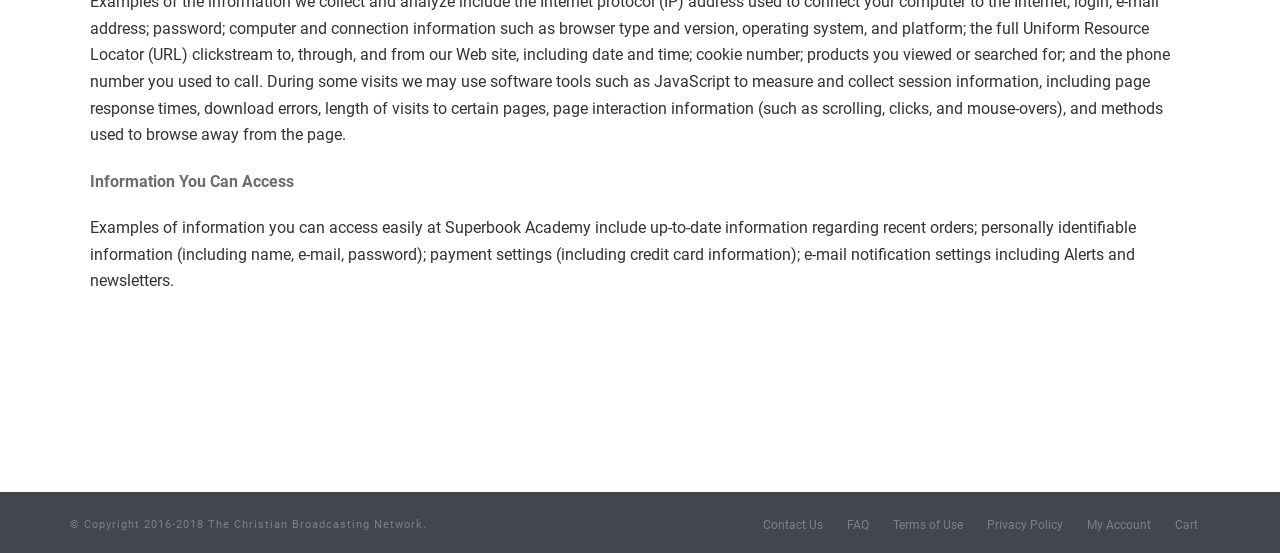What type of information is not explicitly mentioned as accessible at Superbook Academy?
Look at the image and answer the question with a single word or phrase.

E-mail notification settings